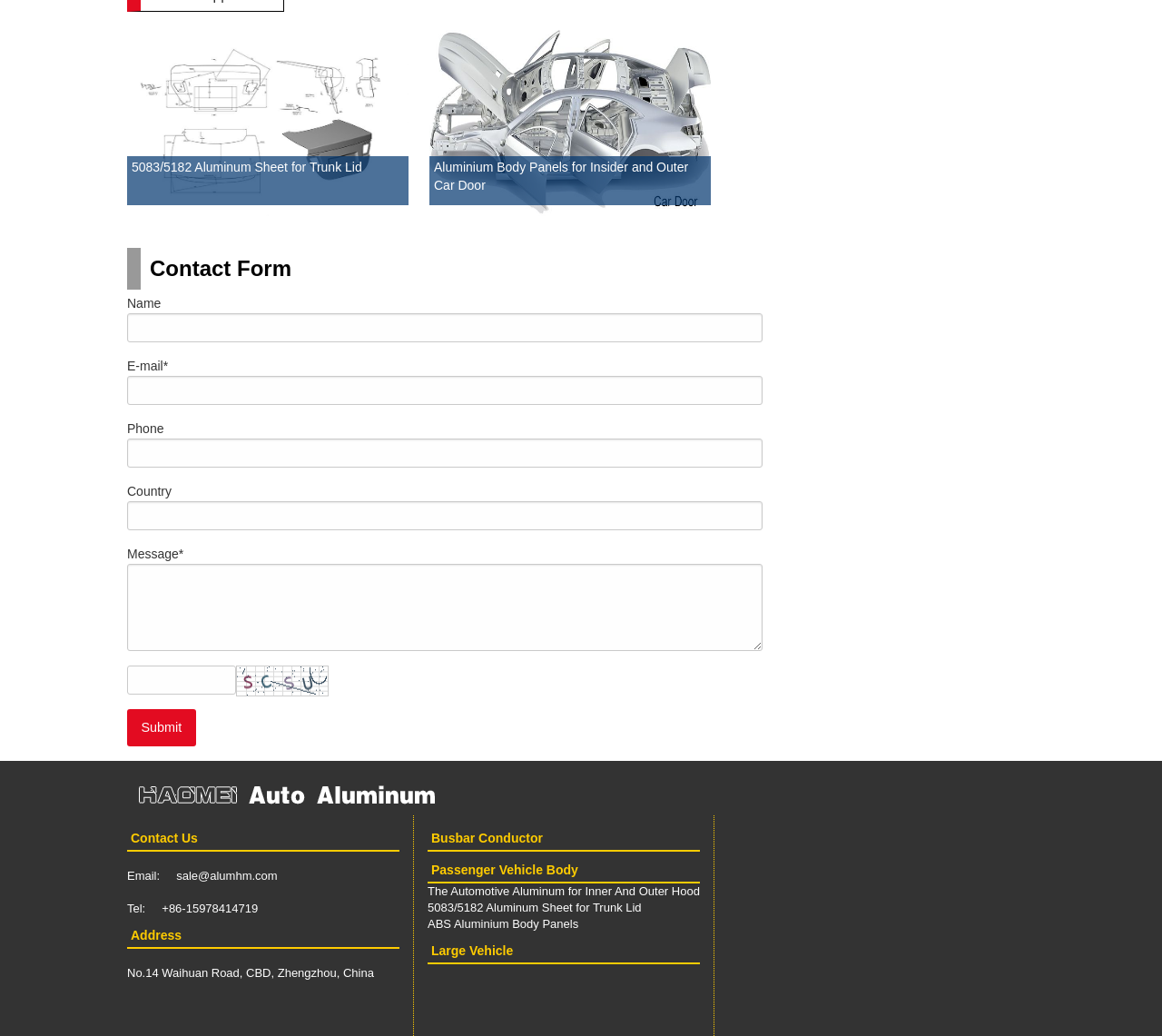Find the bounding box coordinates for the area that should be clicked to accomplish the instruction: "visit bahis siteleri casino page".

None